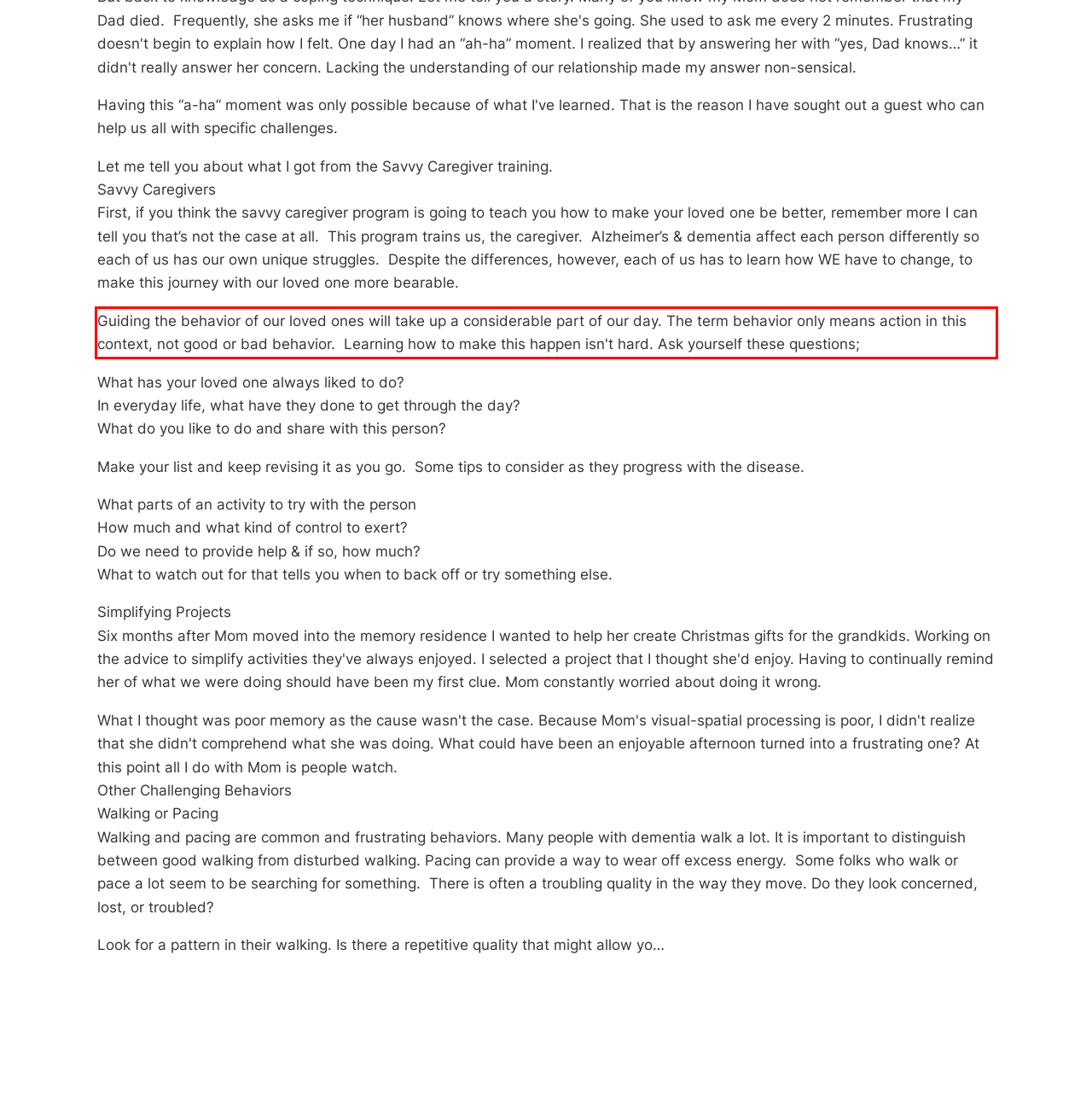With the given screenshot of a webpage, locate the red rectangle bounding box and extract the text content using OCR.

Guiding the behavior of our loved ones will take up a considerable part of our day. The term behavior only means action in this context, not good or bad behavior. Learning how to make this happen isn't hard. Ask yourself these questions;